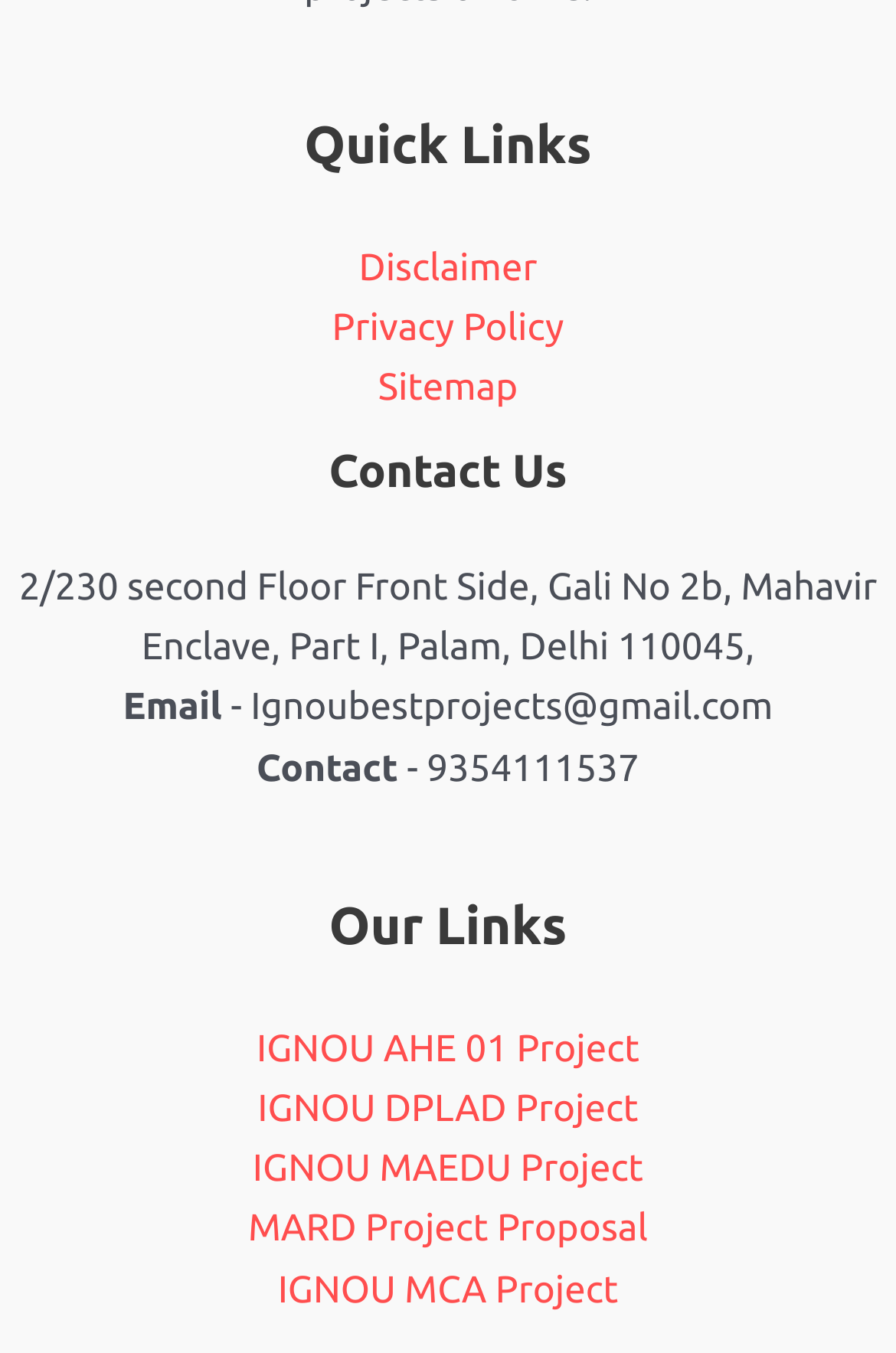Please locate the bounding box coordinates of the element that should be clicked to complete the given instruction: "Go to IGNOU AHE 01 Project".

[0.286, 0.76, 0.714, 0.791]